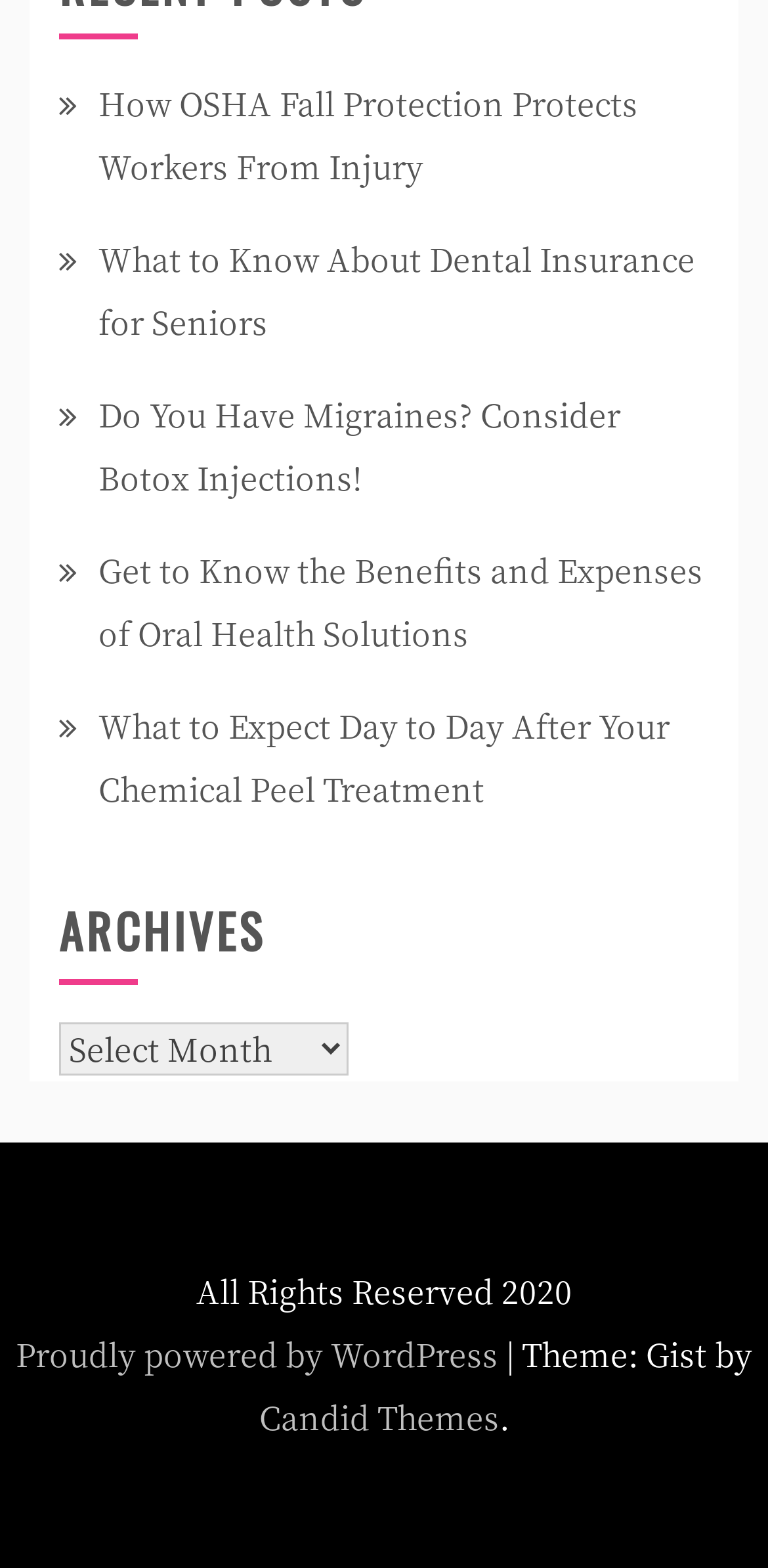Refer to the image and provide an in-depth answer to the question:
What is the category of the first article?

The first link on the webpage is 'How OSHA Fall Protection Protects Workers From Injury', which suggests that the category of the first article is related to OSHA Fall Protection.